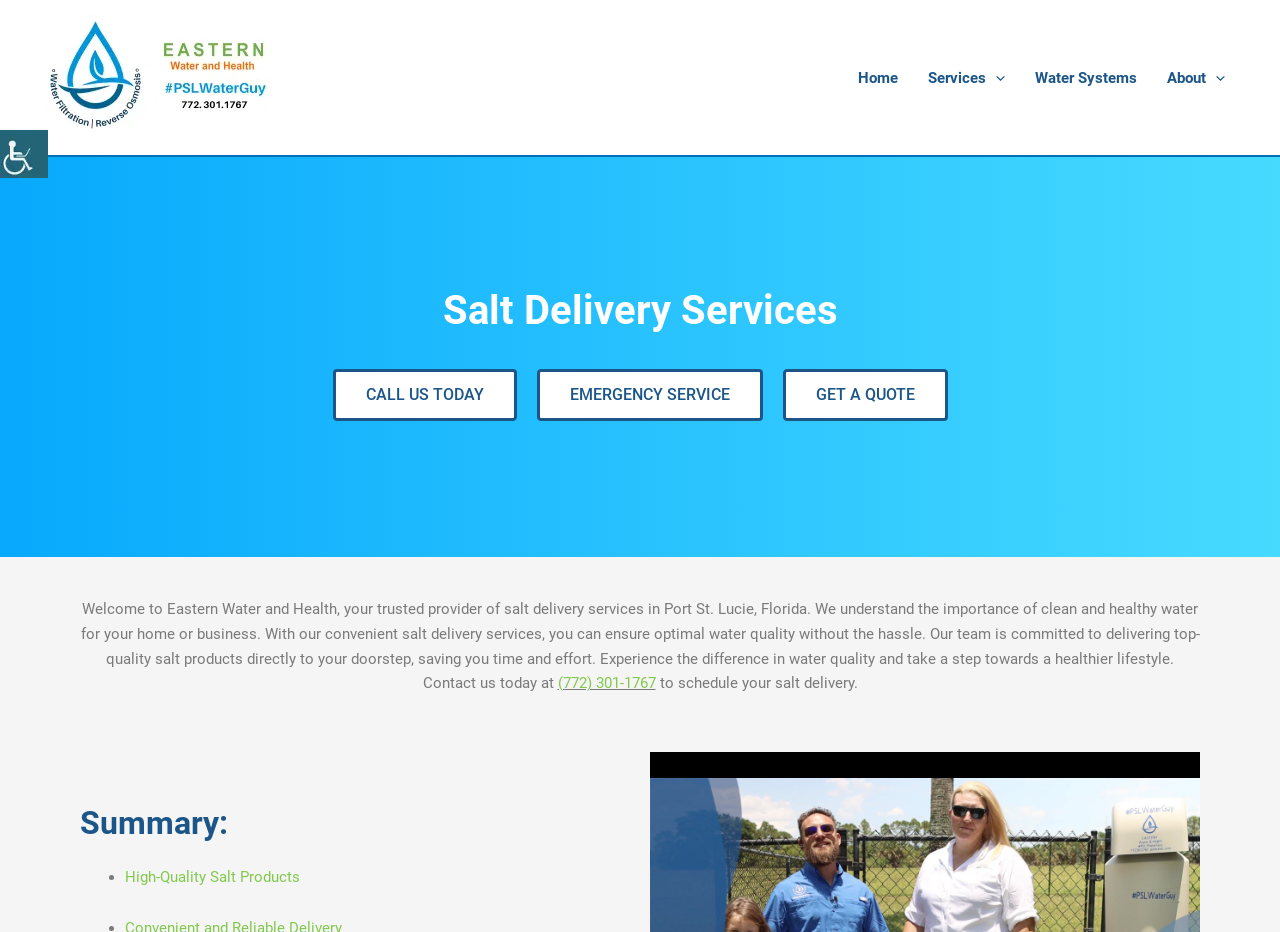Give a one-word or short-phrase answer to the following question: 
What is one of the benefits of using the salt delivery service?

Optimal water quality